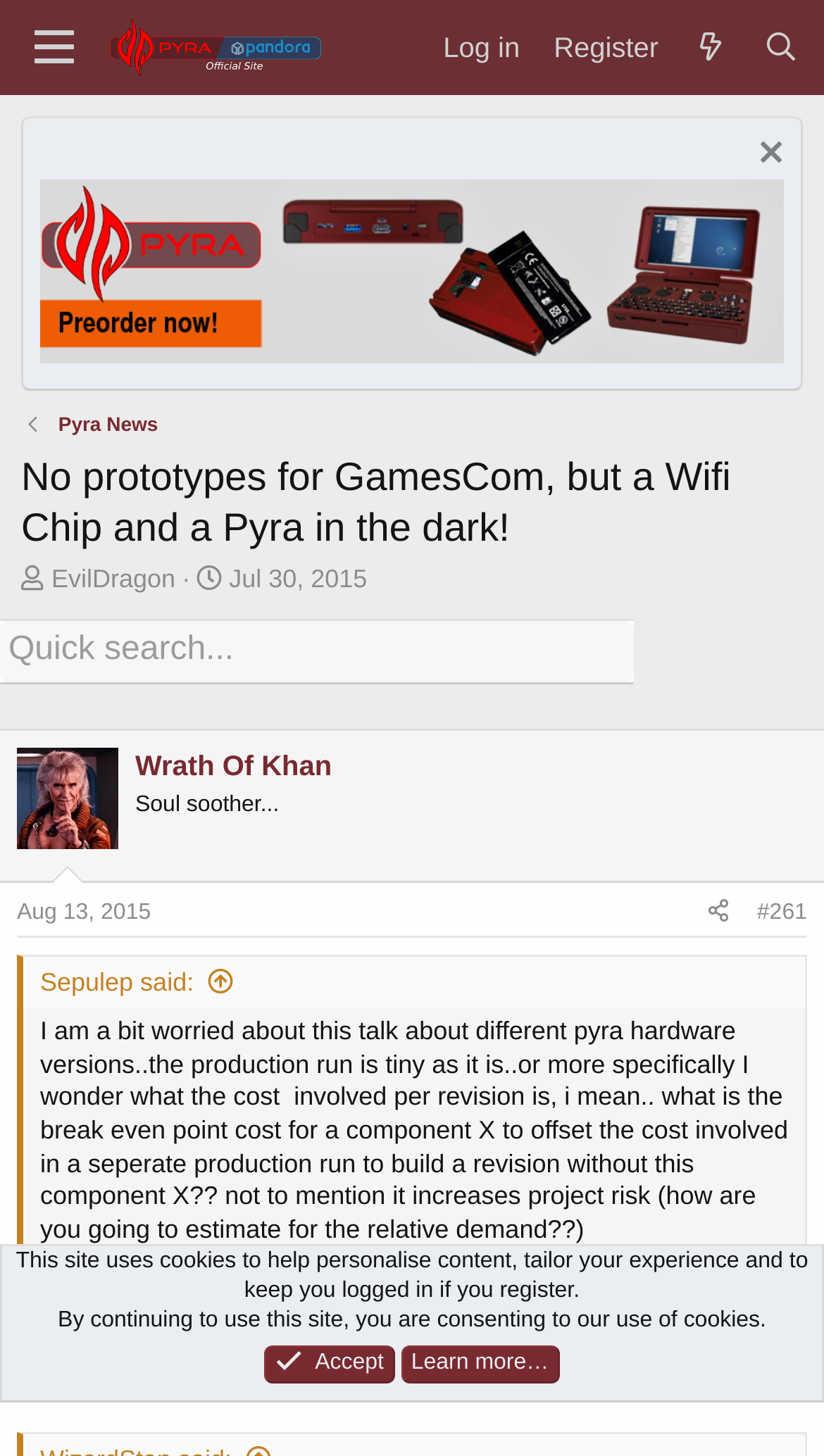Please specify the bounding box coordinates in the format (top-left x, top-left y, bottom-right x, bottom-right y), with all values as floating point numbers between 0 and 1. Identify the bounding box of the UI element described by: Log in

[0.517, 0.008, 0.651, 0.057]